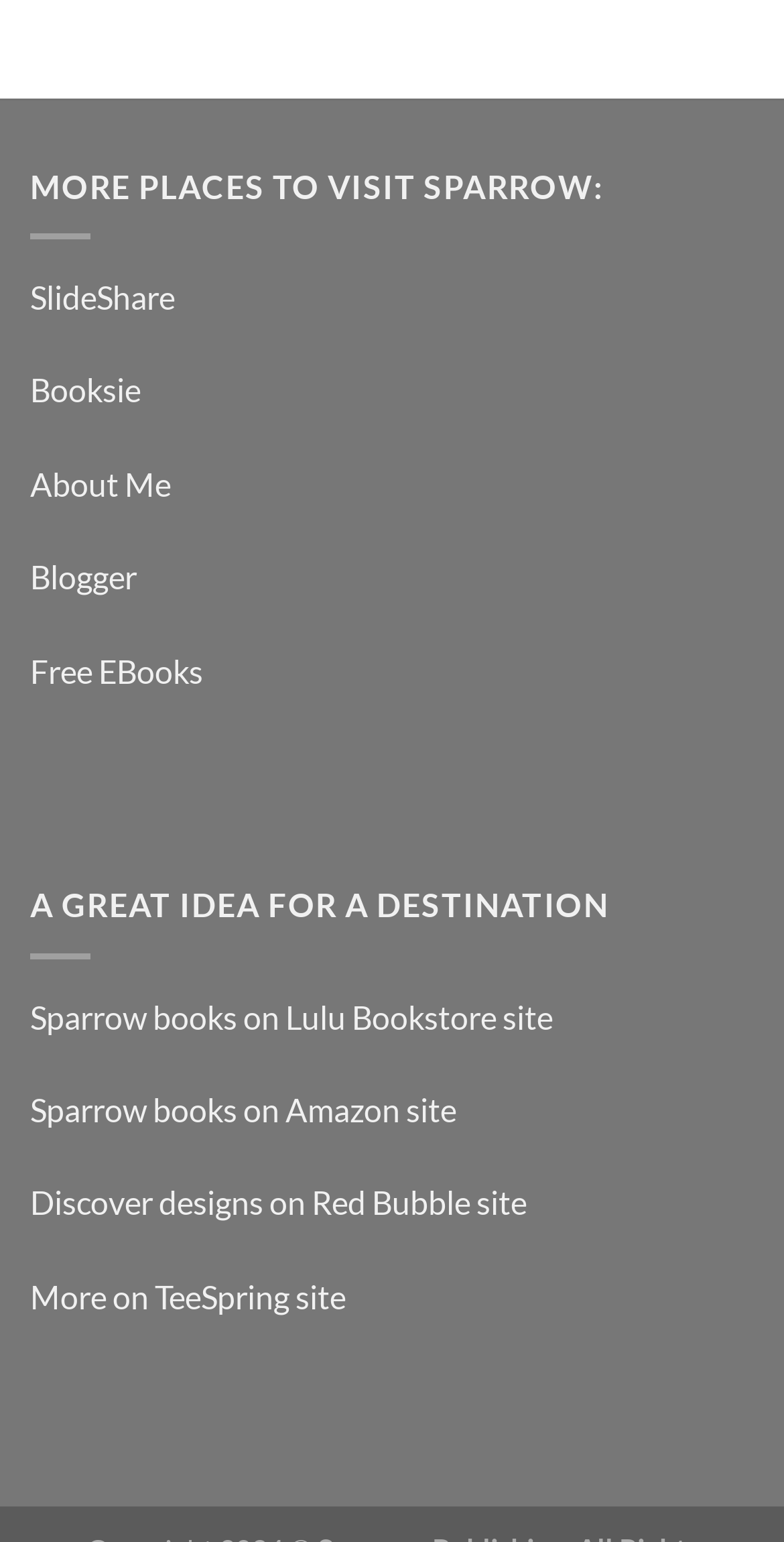Locate the bounding box coordinates of the element that needs to be clicked to carry out the instruction: "Discover designs on Red Bubble site". The coordinates should be given as four float numbers ranging from 0 to 1, i.e., [left, top, right, bottom].

[0.038, 0.767, 0.672, 0.792]